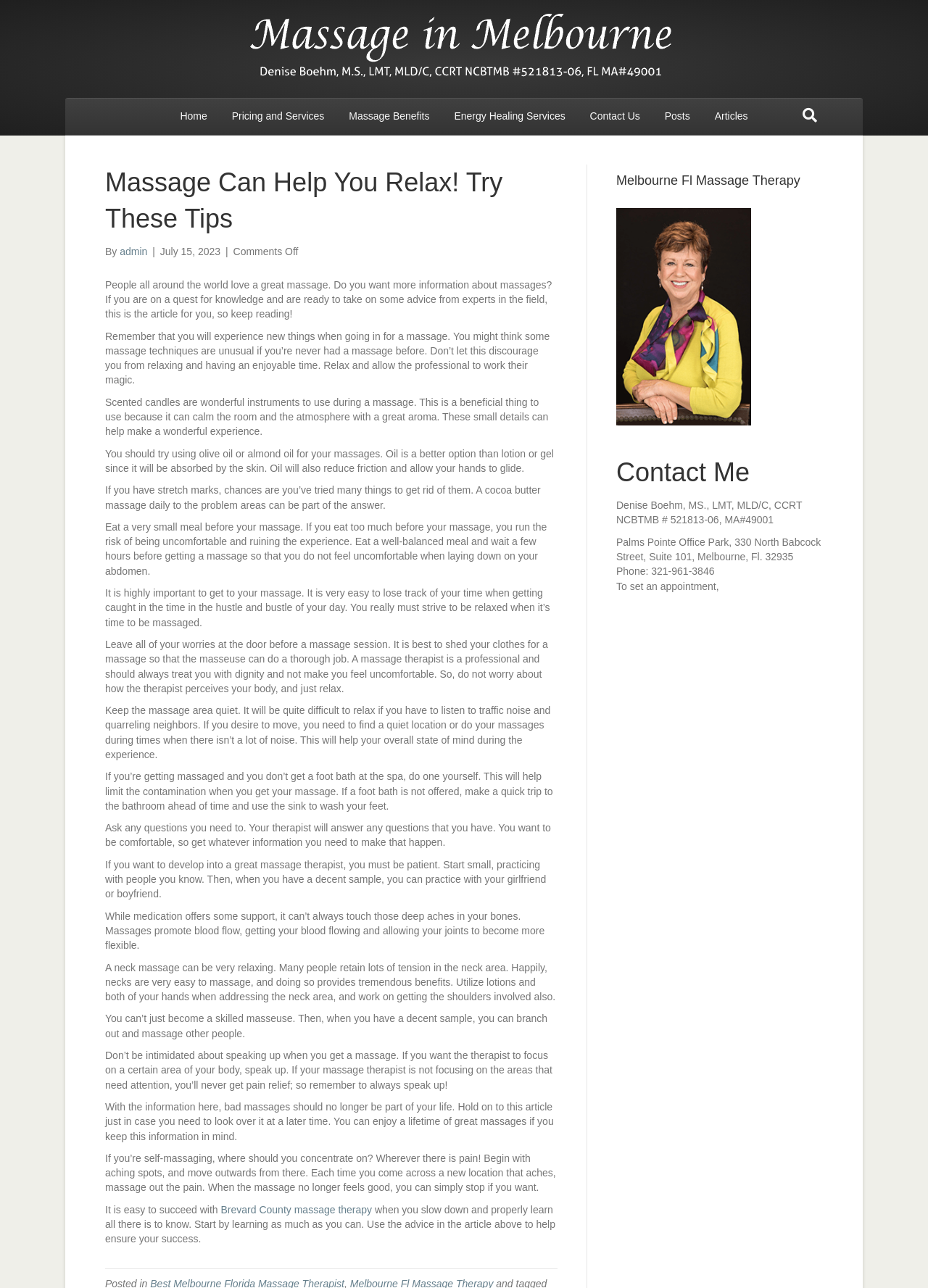Identify the bounding box coordinates of the element that should be clicked to fulfill this task: "Read the article about 'Massage Can Help You Relax! Try These Tips'". The coordinates should be provided as four float numbers between 0 and 1, i.e., [left, top, right, bottom].

[0.113, 0.128, 0.601, 0.184]